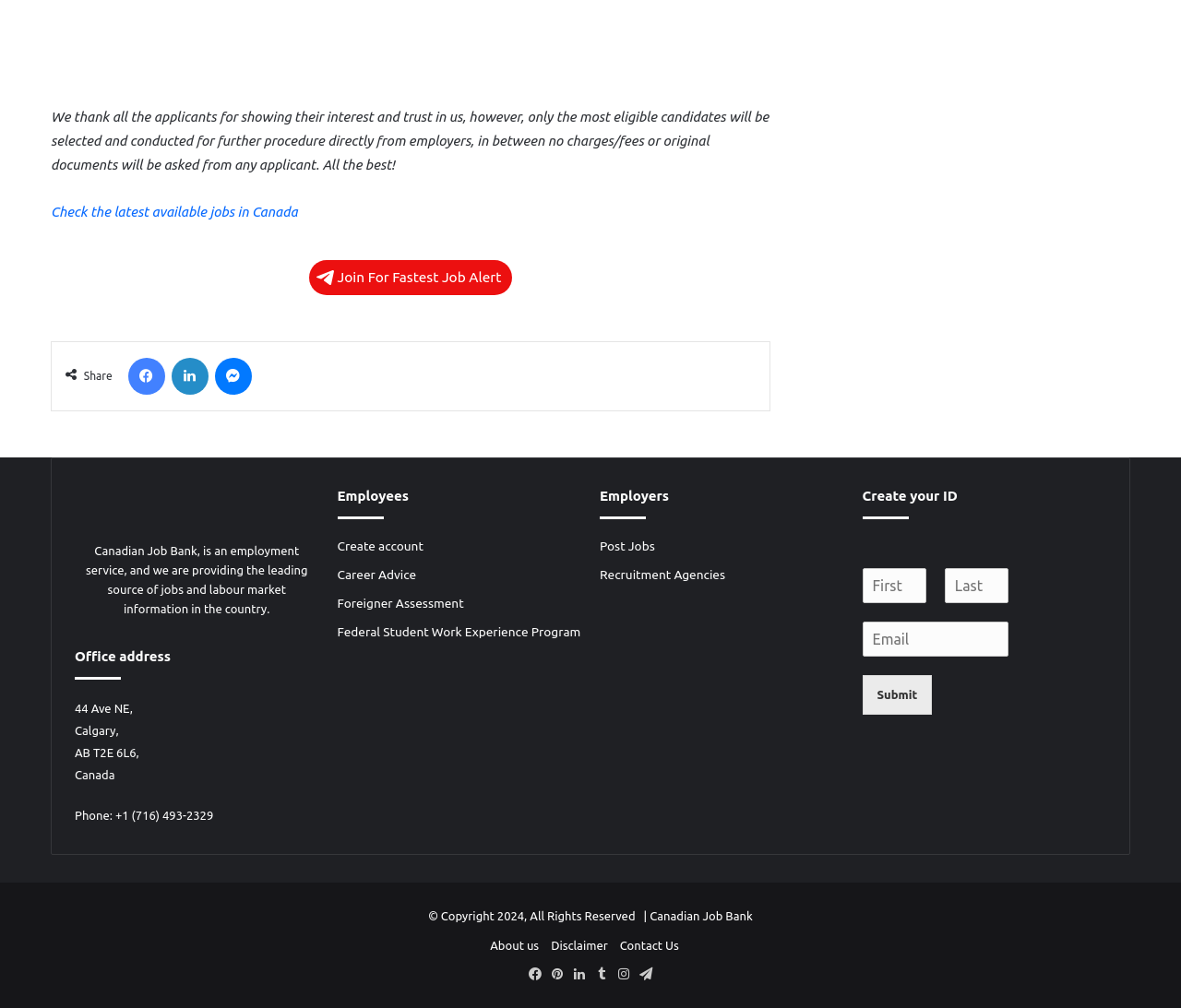Answer in one word or a short phrase: 
How many social media links are there?

8